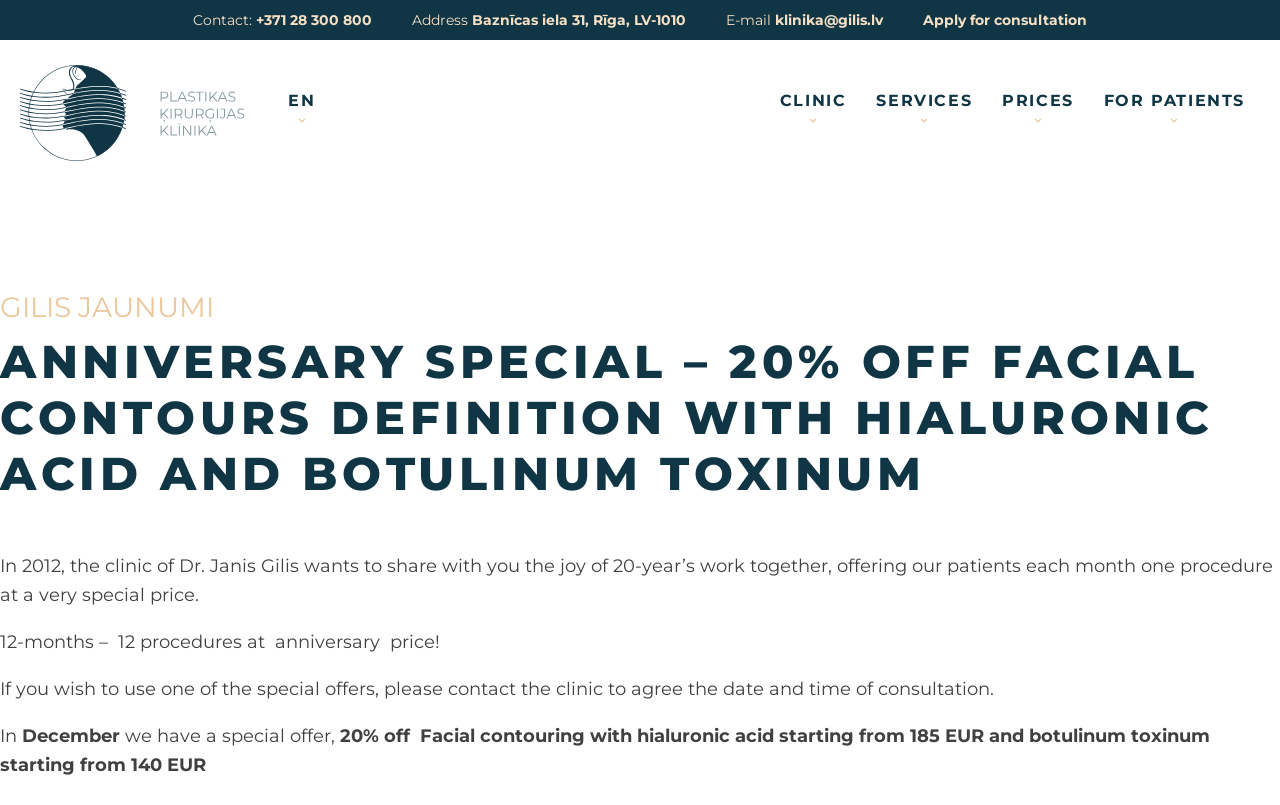Please locate the bounding box coordinates of the region I need to click to follow this instruction: "View clinic services".

[0.673, 0.106, 0.771, 0.143]